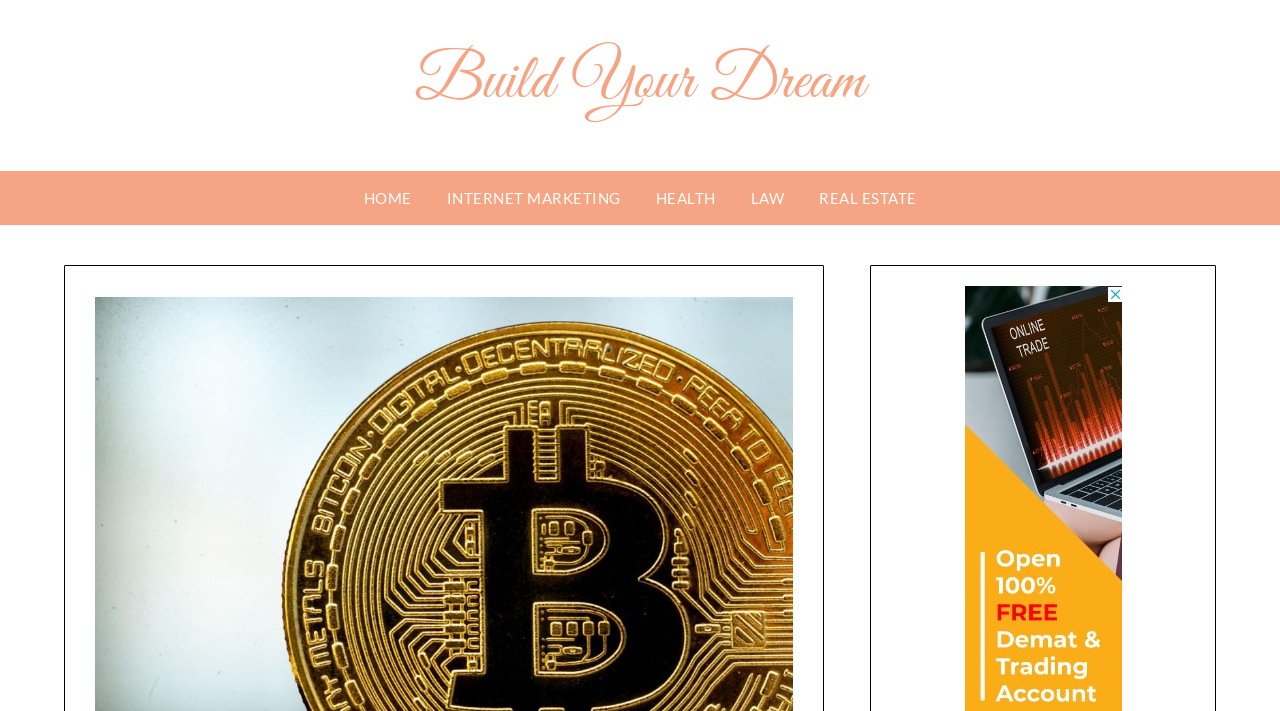Please locate the UI element described by "Build Your Dream" and provide its bounding box coordinates.

[0.324, 0.06, 0.676, 0.173]